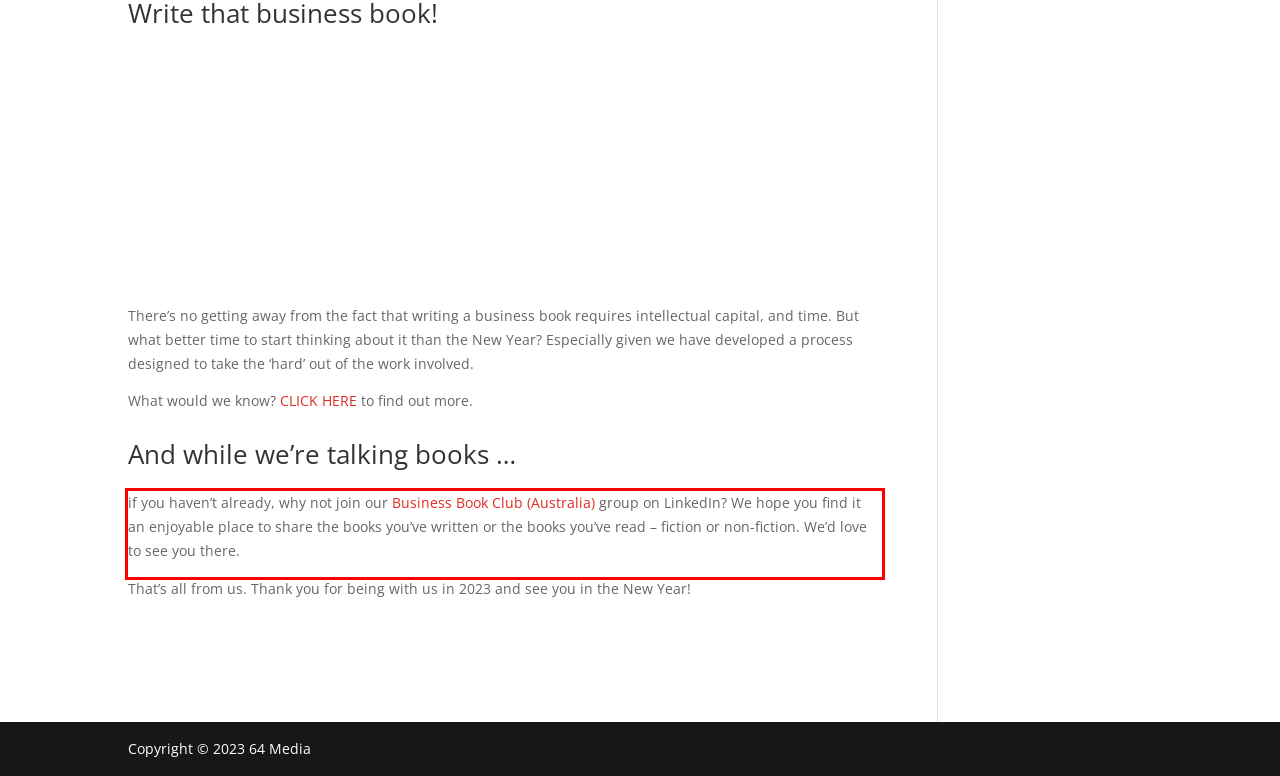Using the provided webpage screenshot, recognize the text content in the area marked by the red bounding box.

if you haven’t already, why not join our Business Book Club (Australia) group on LinkedIn? We hope you find it an enjoyable place to share the books you’ve written or the books you’ve read – fiction or non-fiction. We’d love to see you there.